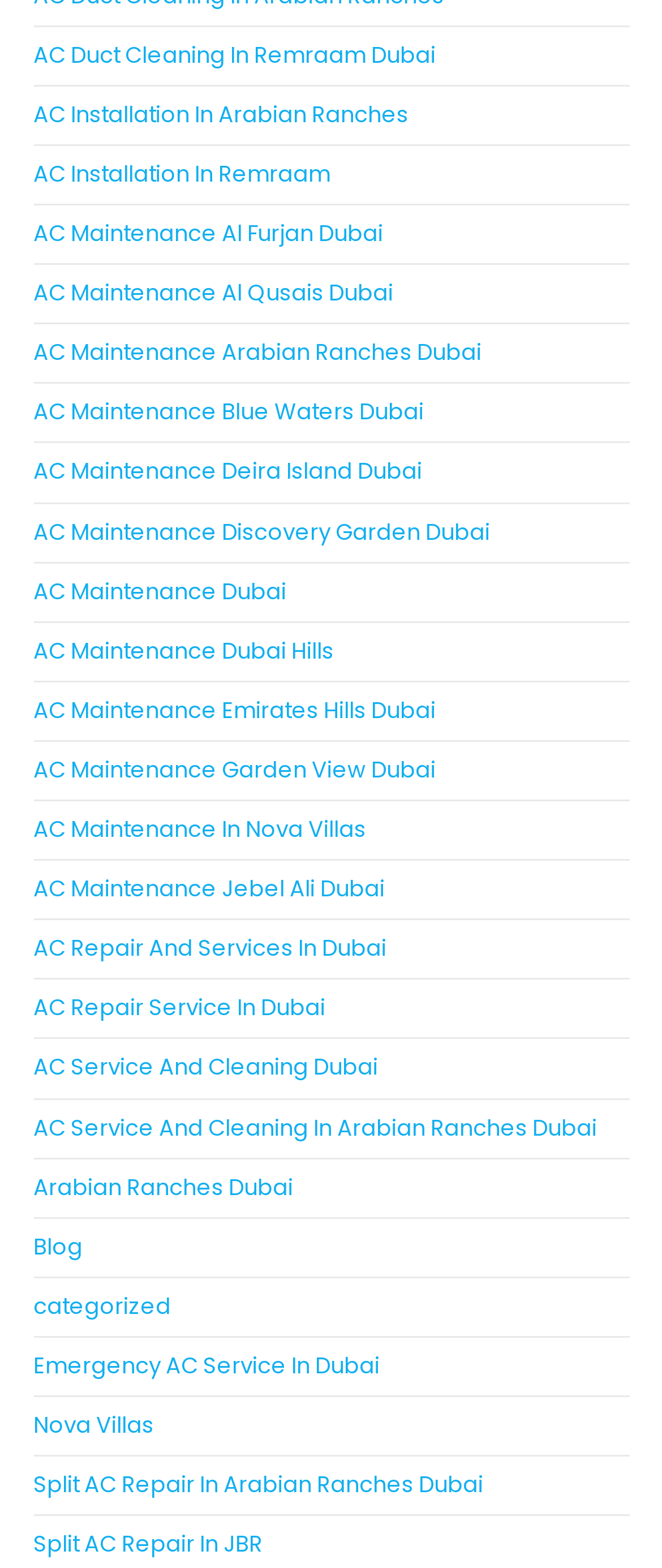How many non-AC-related links are there?
Using the screenshot, give a one-word or short phrase answer.

3